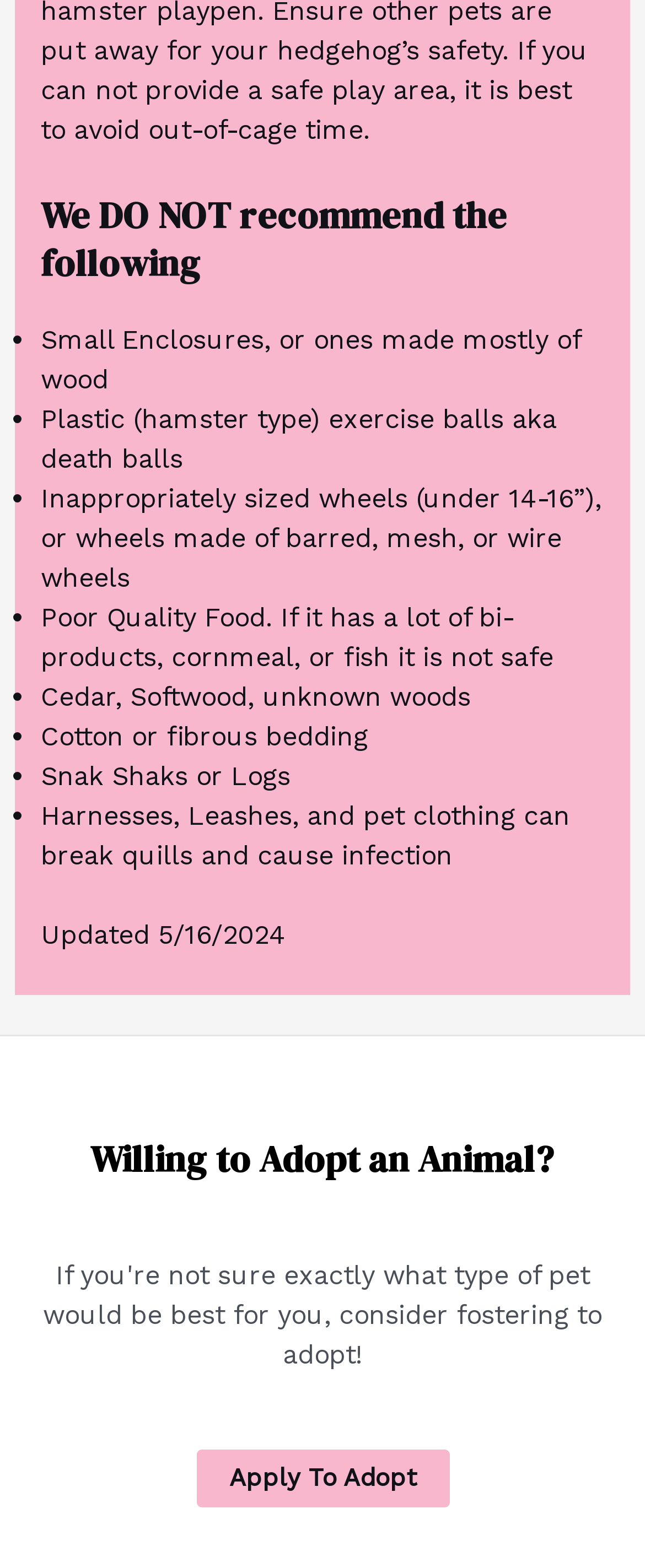Identify the bounding box coordinates for the UI element described as: "Apply to Adopt".

[0.304, 0.924, 0.696, 0.961]